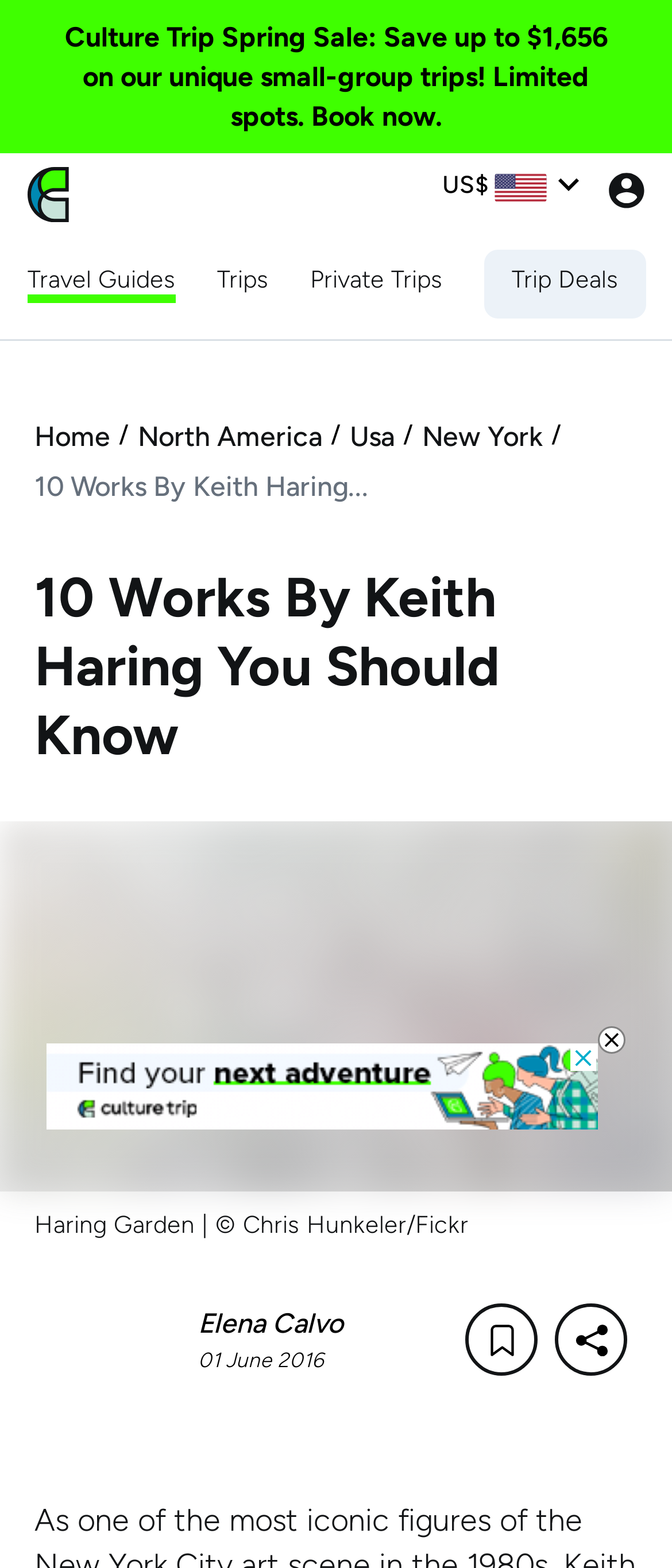What is the currency symbol displayed on the webpage?
Observe the image and answer the question with a one-word or short phrase response.

US$